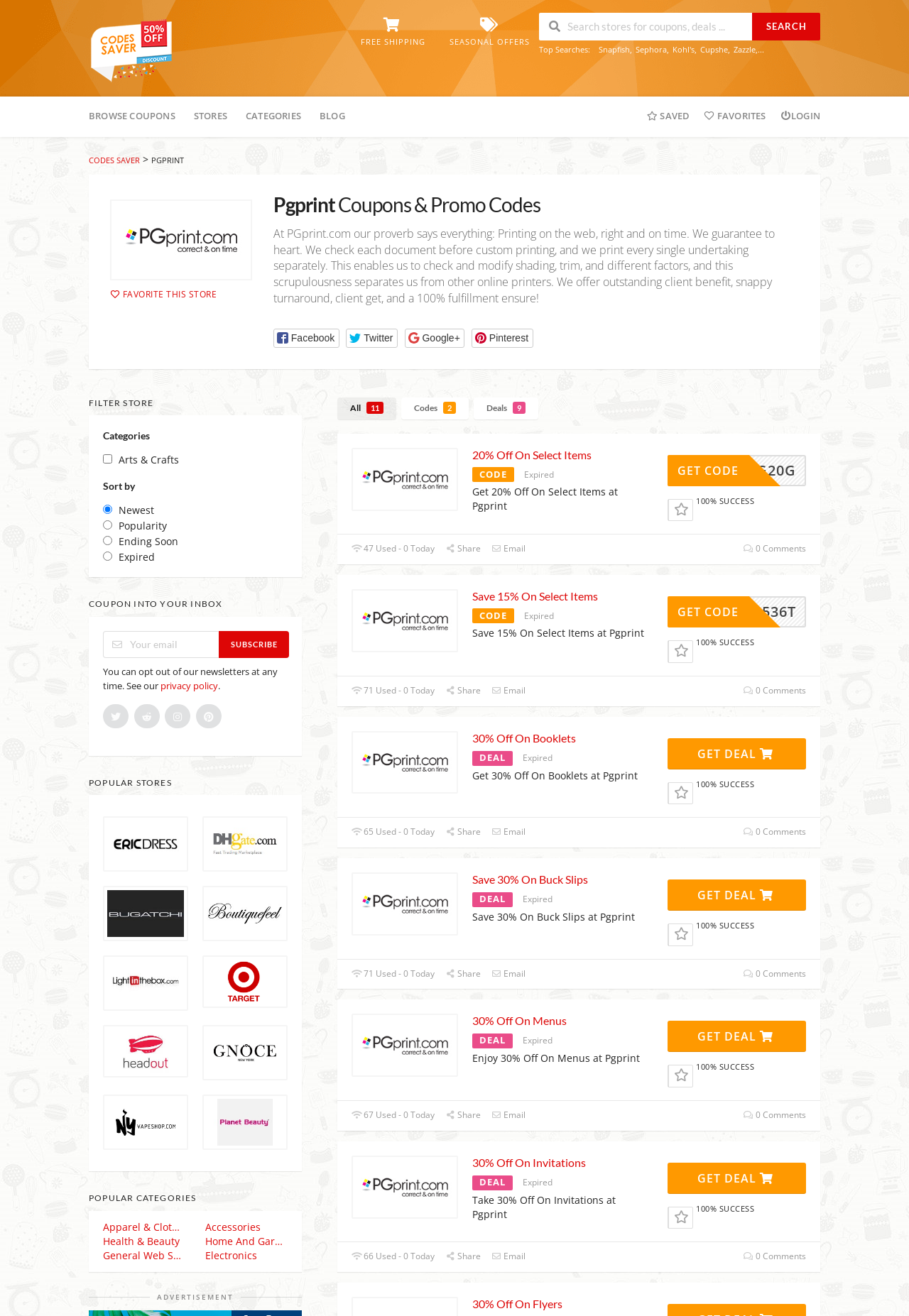What is the name of the website?
Please answer using one word or phrase, based on the screenshot.

Pgprint